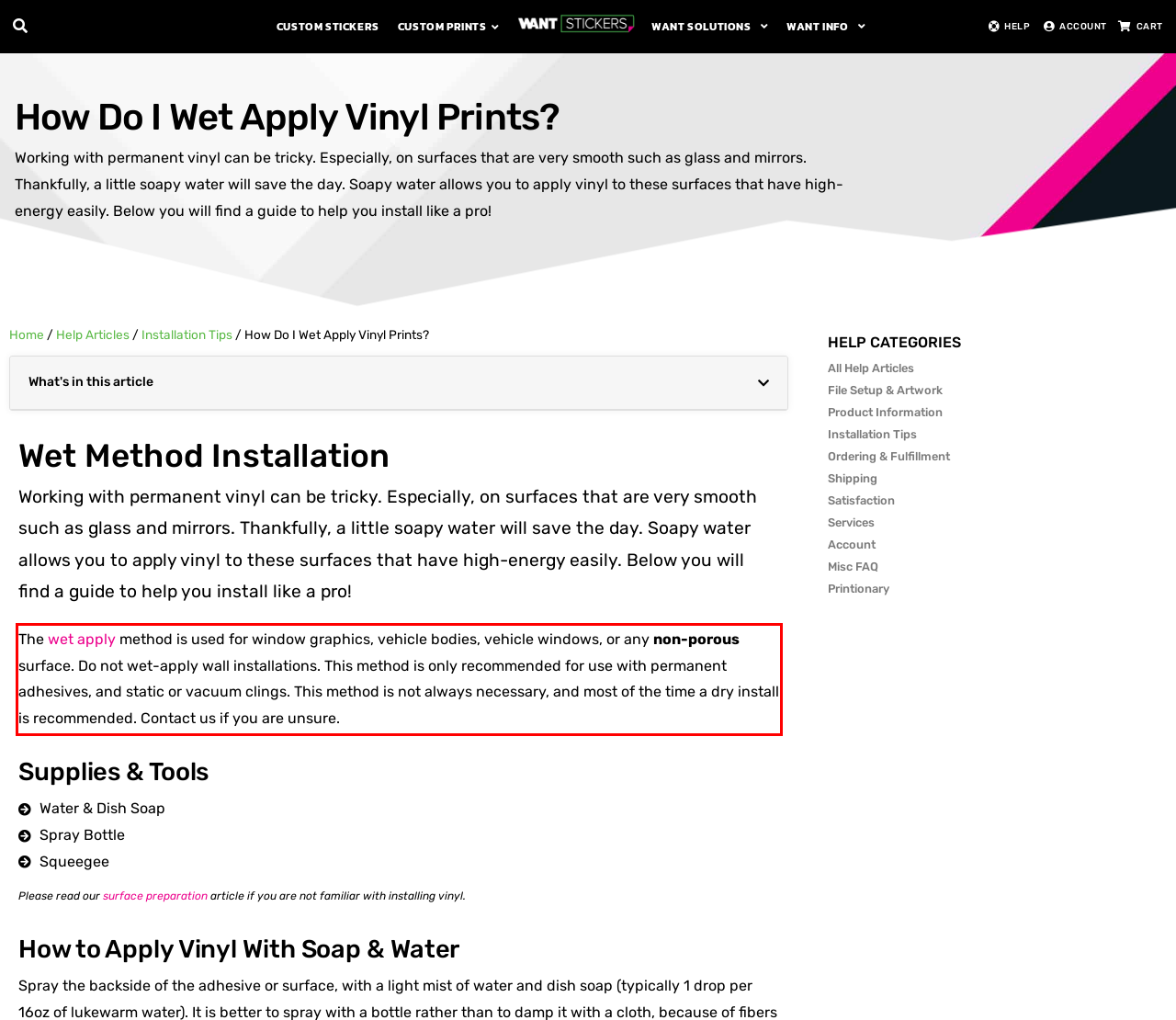Identify and extract the text within the red rectangle in the screenshot of the webpage.

The wet apply method is used for window graphics, vehicle bodies, vehicle windows, or any non-porous surface. Do not wet-apply wall installations. This method is only recommended for use with permanent adhesives, and static or vacuum clings. This method is not always necessary, and most of the time a dry install is recommended. Contact us if you are unsure.